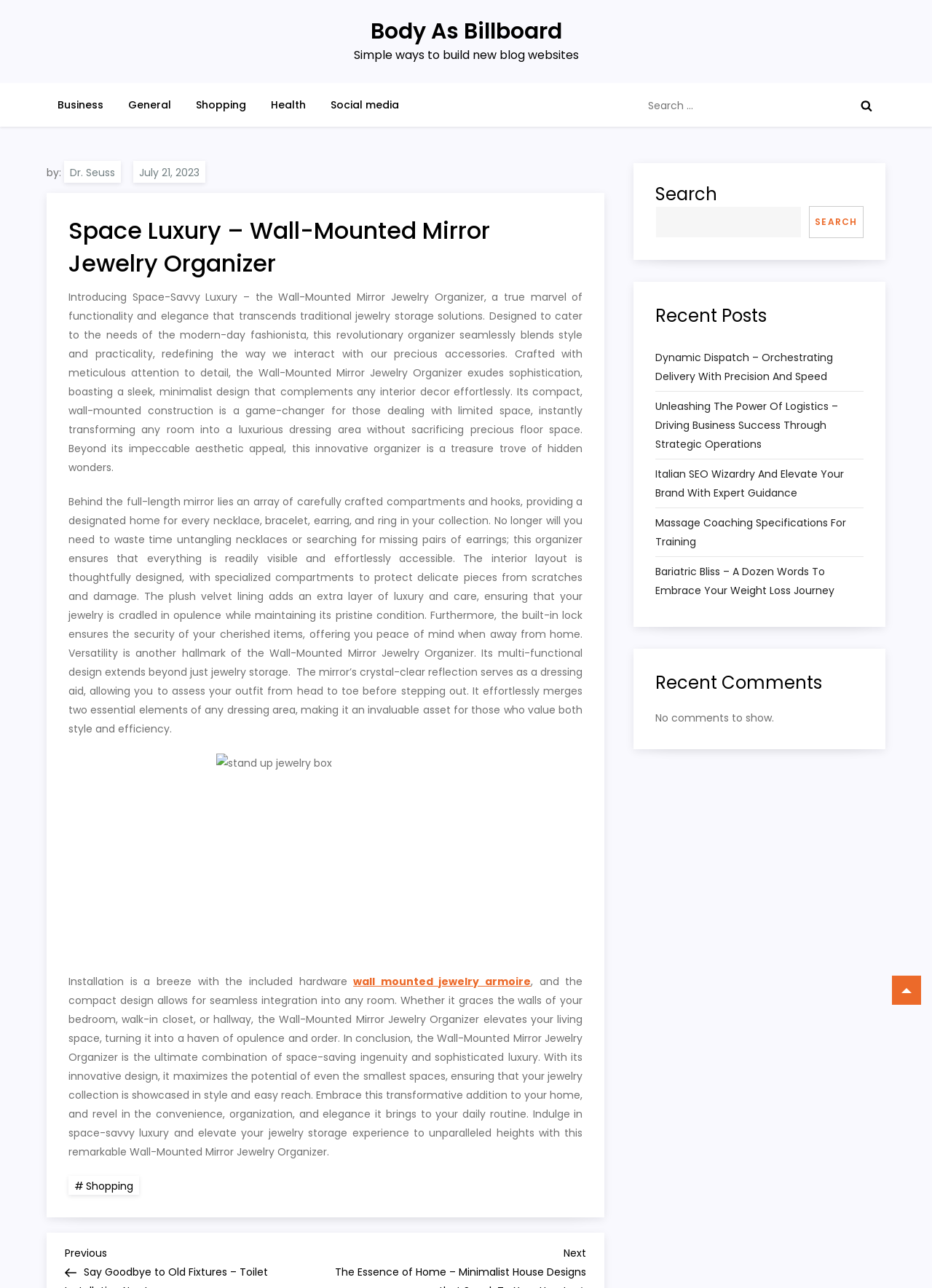What is the benefit of the compact design?
We need a detailed and exhaustive answer to the question. Please elaborate.

The compact design of the wall-mounted mirror jewelry organizer allows for seamless integration into any room, making it easy to install and use in various spaces, such as bedrooms, walk-in closets, or hallways.